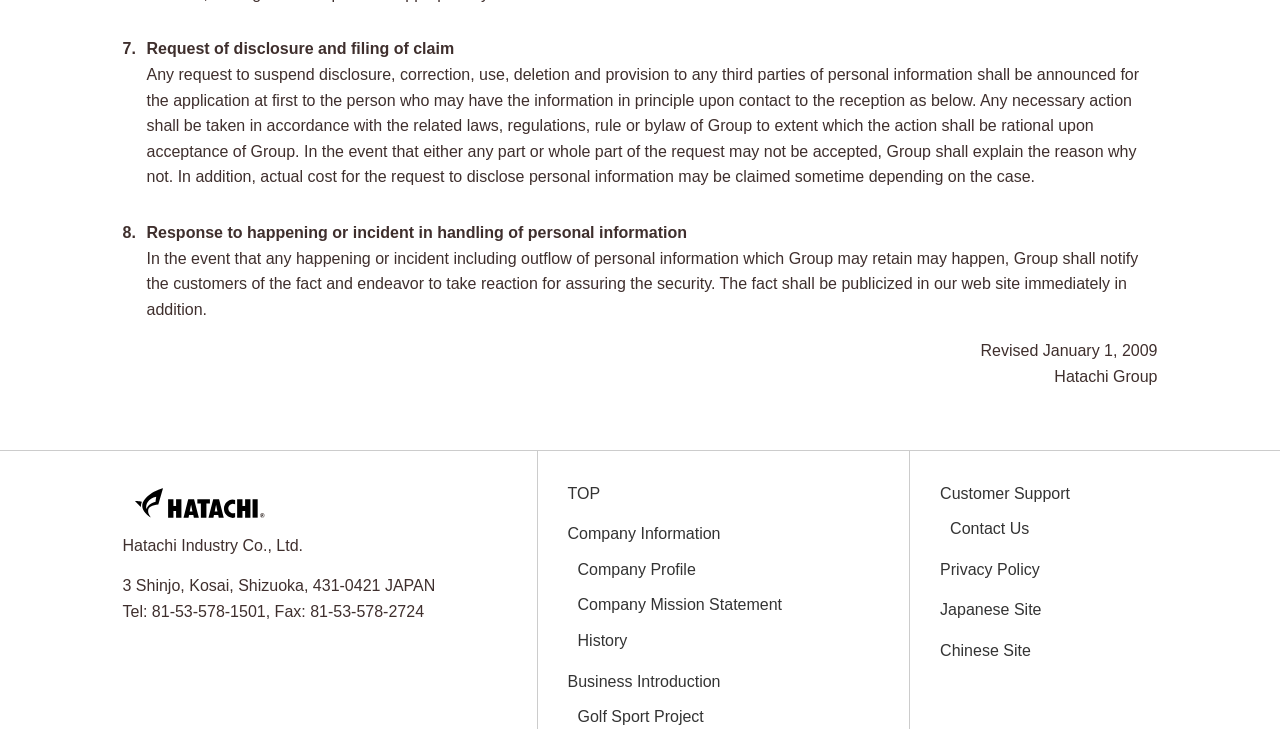Please determine the bounding box coordinates of the element to click in order to execute the following instruction: "Go to Company Profile". The coordinates should be four float numbers between 0 and 1, specified as [left, top, right, bottom].

[0.451, 0.764, 0.687, 0.799]